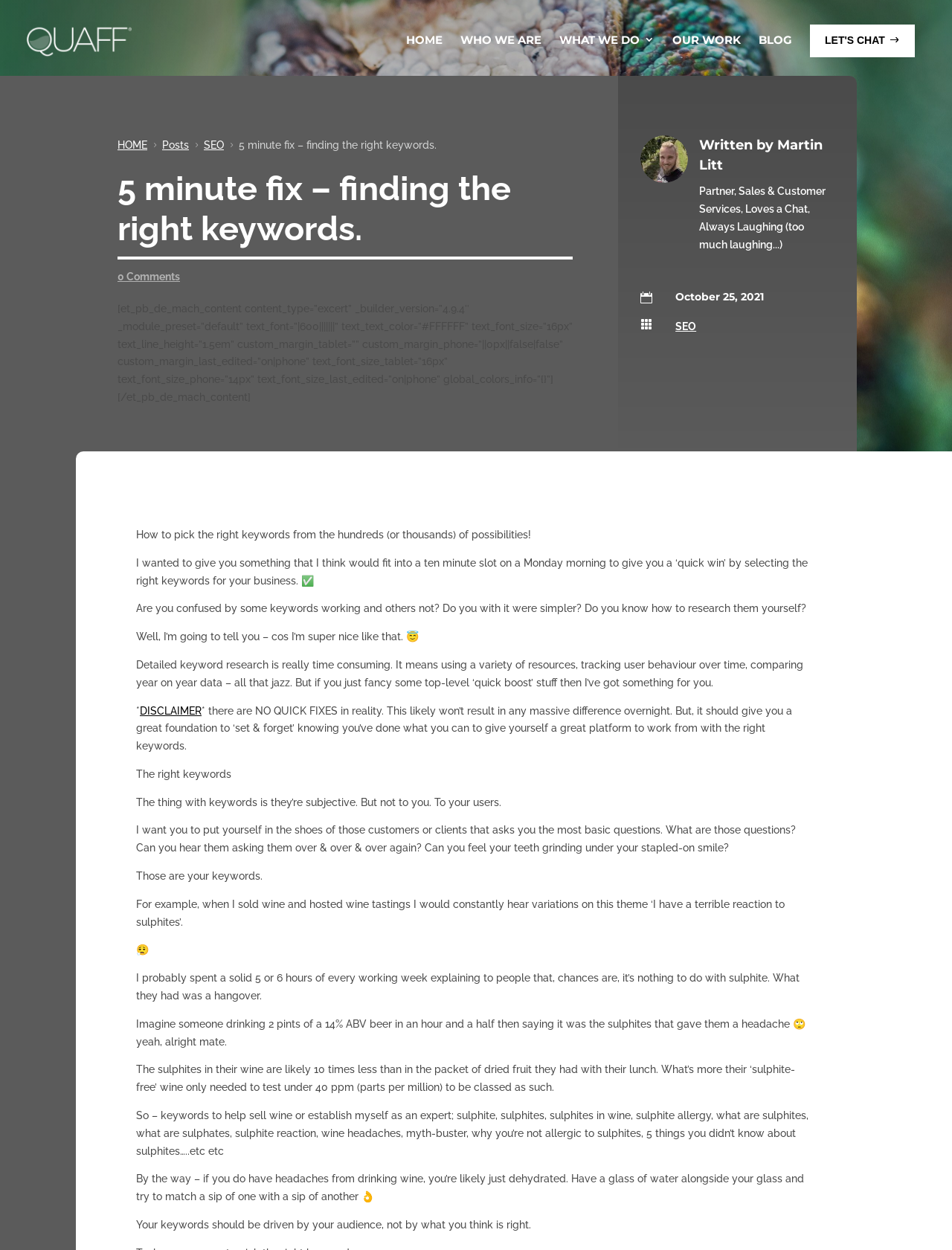Provide the bounding box coordinates of the section that needs to be clicked to accomplish the following instruction: "Click on the 'SEO' link."

[0.214, 0.109, 0.235, 0.124]